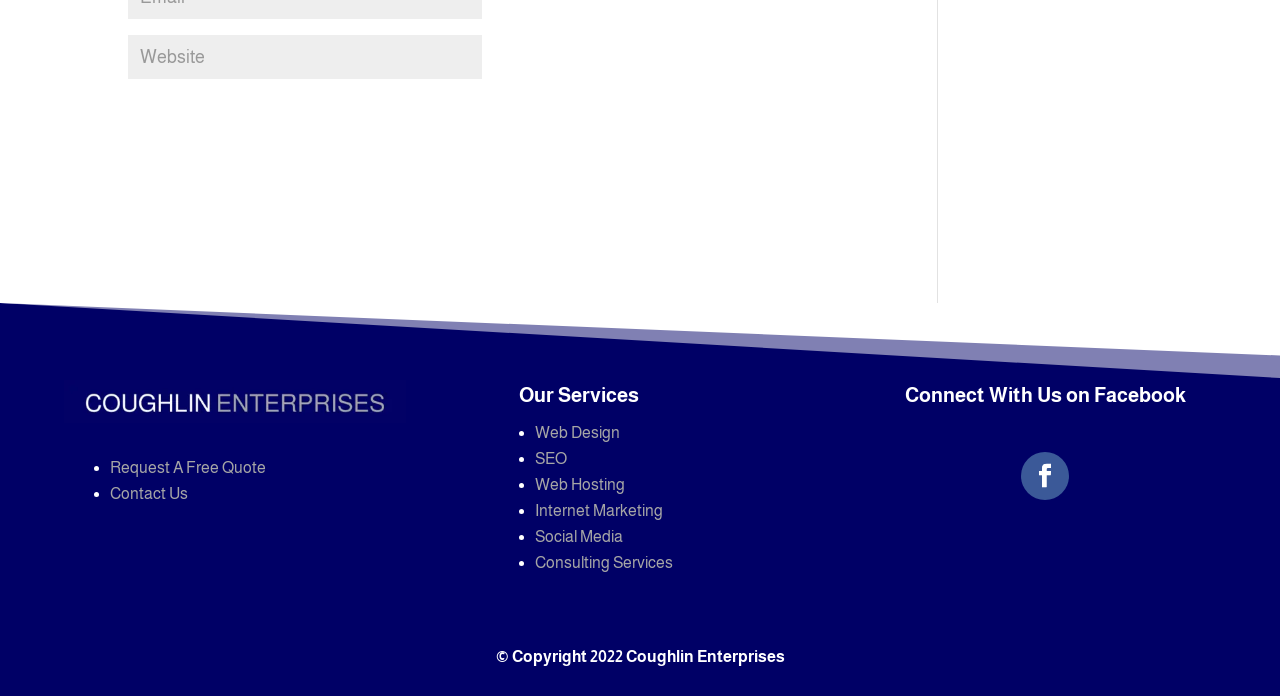Locate the UI element described by Social Media in the provided webpage screenshot. Return the bounding box coordinates in the format (top-left x, top-left y, bottom-right x, bottom-right y), ensuring all values are between 0 and 1.

[0.418, 0.759, 0.487, 0.783]